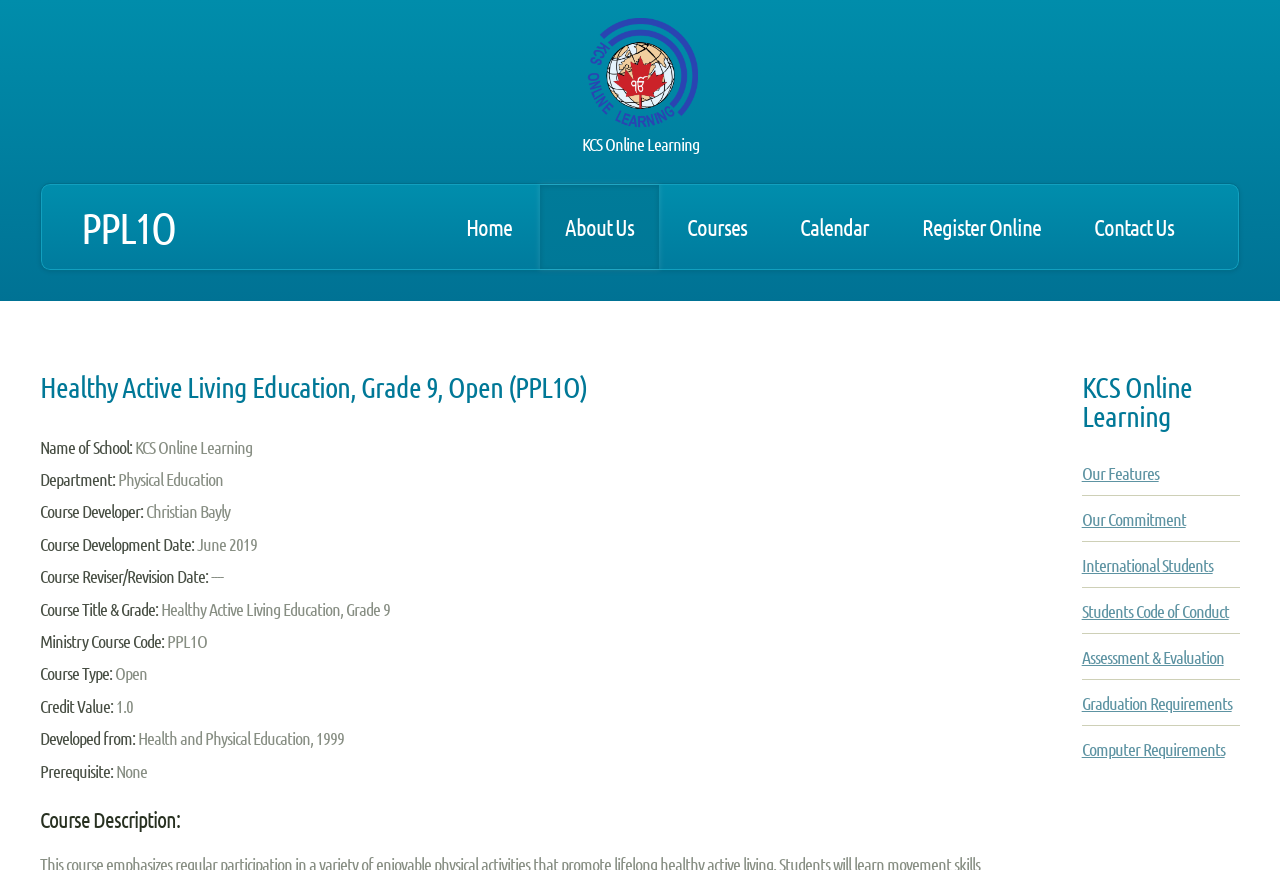Find the bounding box coordinates of the clickable region needed to perform the following instruction: "click the Register Online link". The coordinates should be provided as four float numbers between 0 and 1, i.e., [left, top, right, bottom].

[0.701, 0.213, 0.833, 0.309]